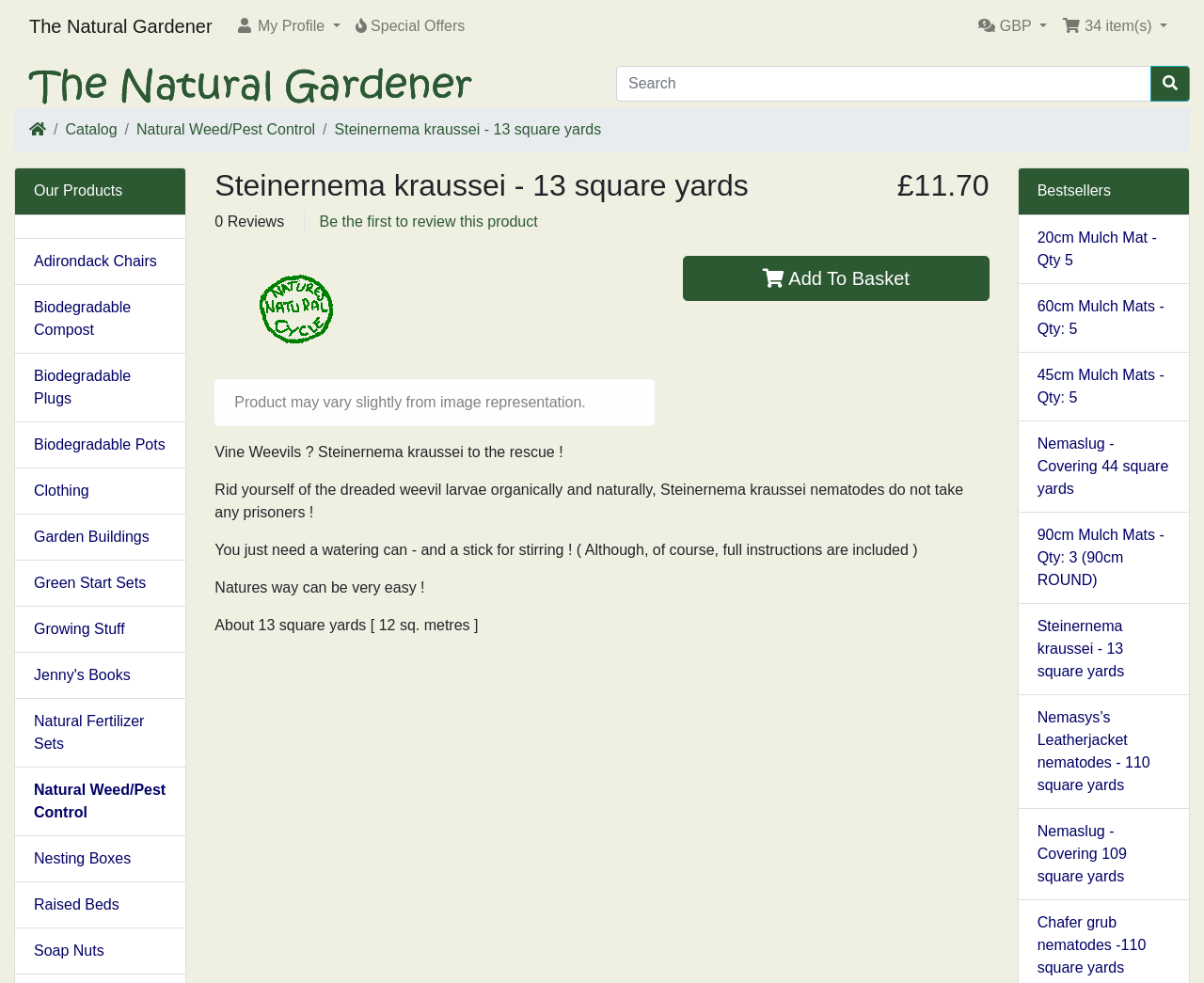Please find the bounding box coordinates of the section that needs to be clicked to achieve this instruction: "Search for news".

None